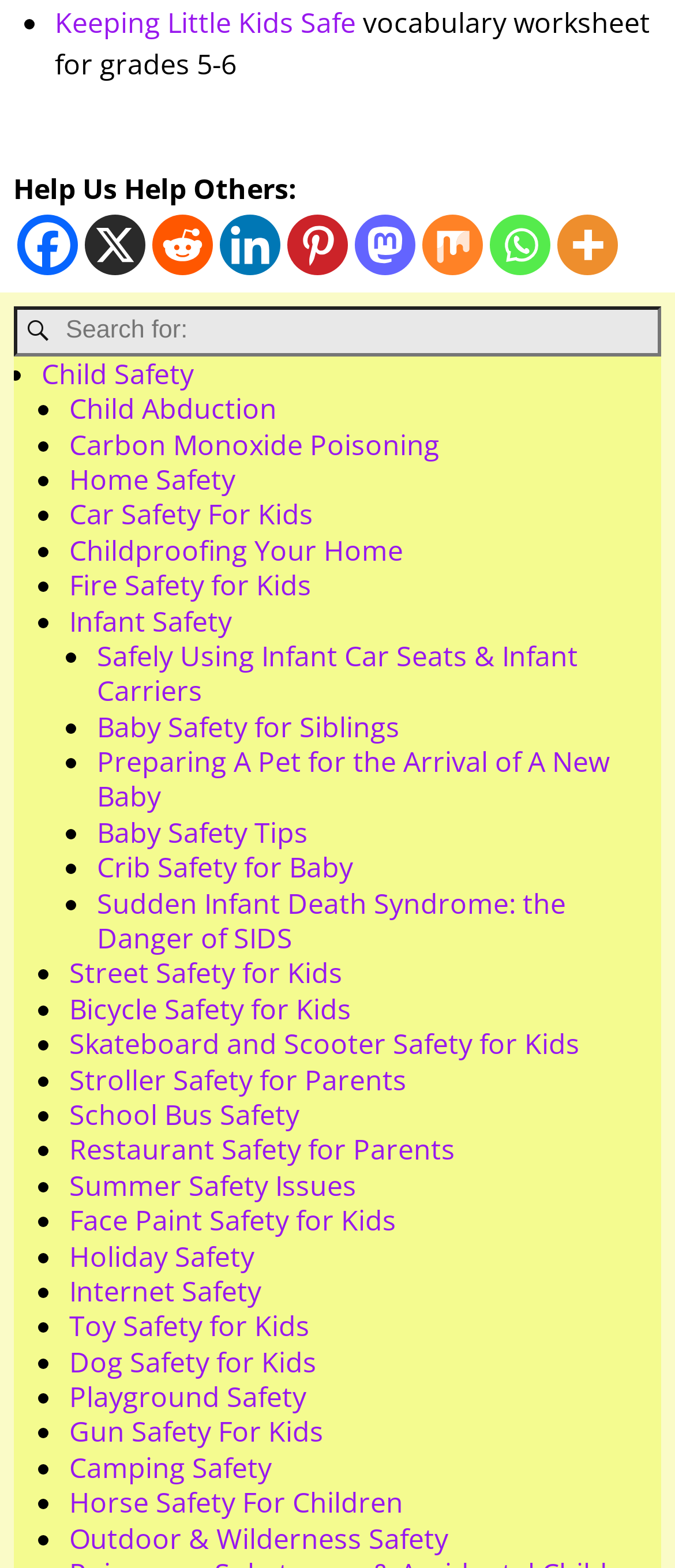What is the first link under the 'Help Us Help Others' section?
Please answer the question with a single word or phrase, referencing the image.

Facebook